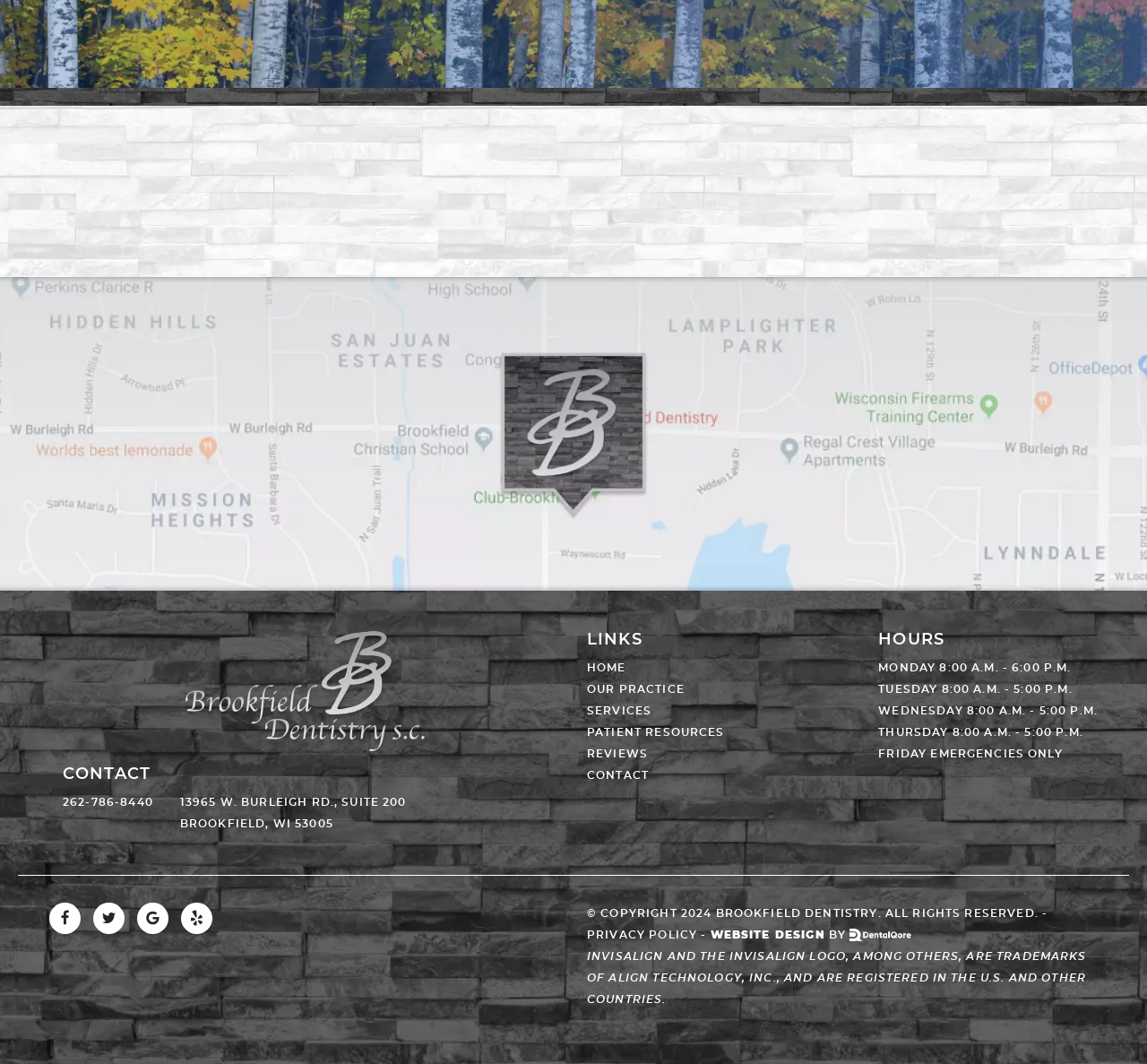Identify the bounding box for the given UI element using the description provided. Coordinates should be in the format (top-left x, top-left y, bottom-right x, bottom-right y) and must be between 0 and 1. Here is the description: Yelp icon

[0.158, 0.848, 0.186, 0.877]